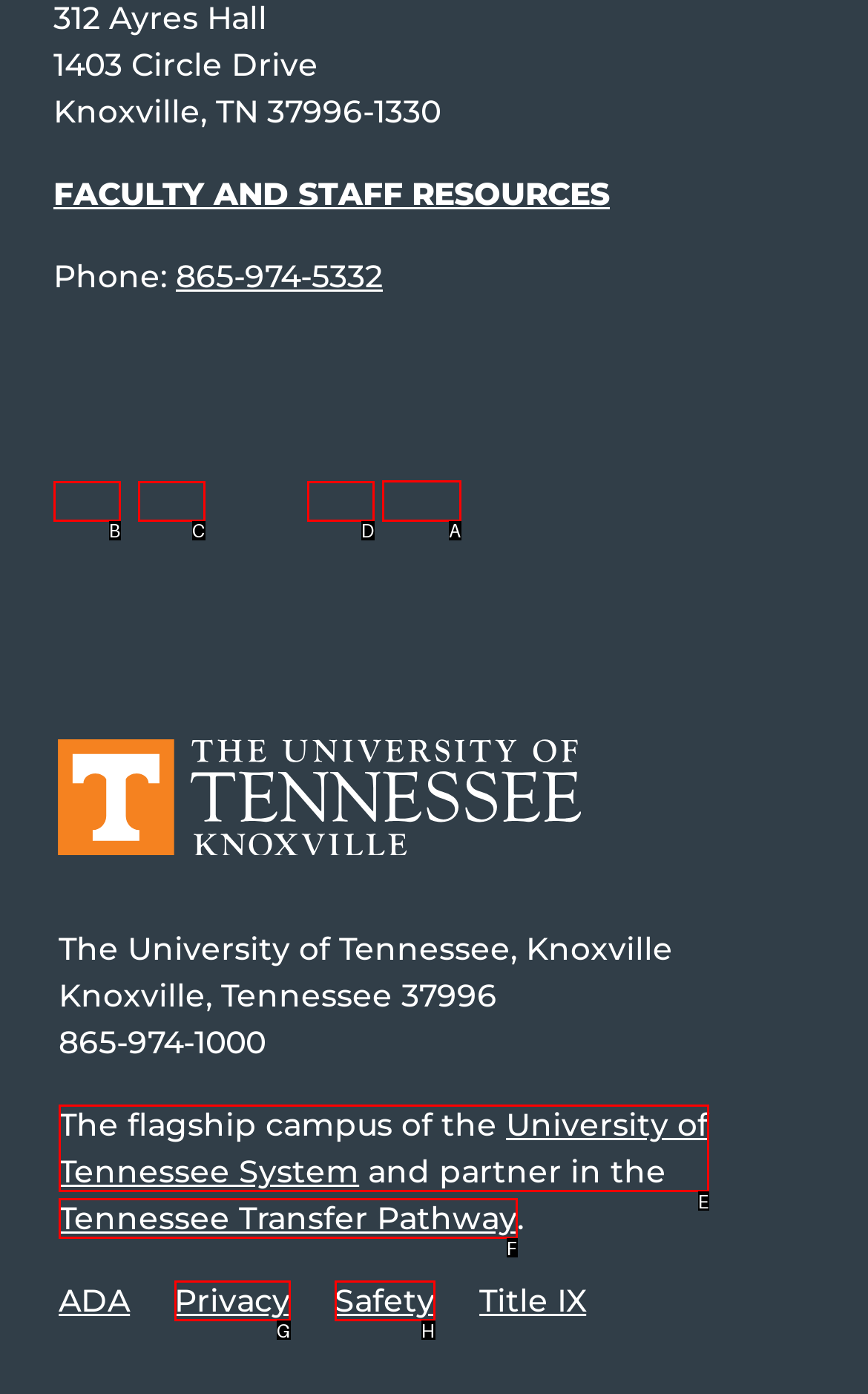Tell me which letter corresponds to the UI element that should be clicked to fulfill this instruction: View the LinkedIn Icon
Answer using the letter of the chosen option directly.

A